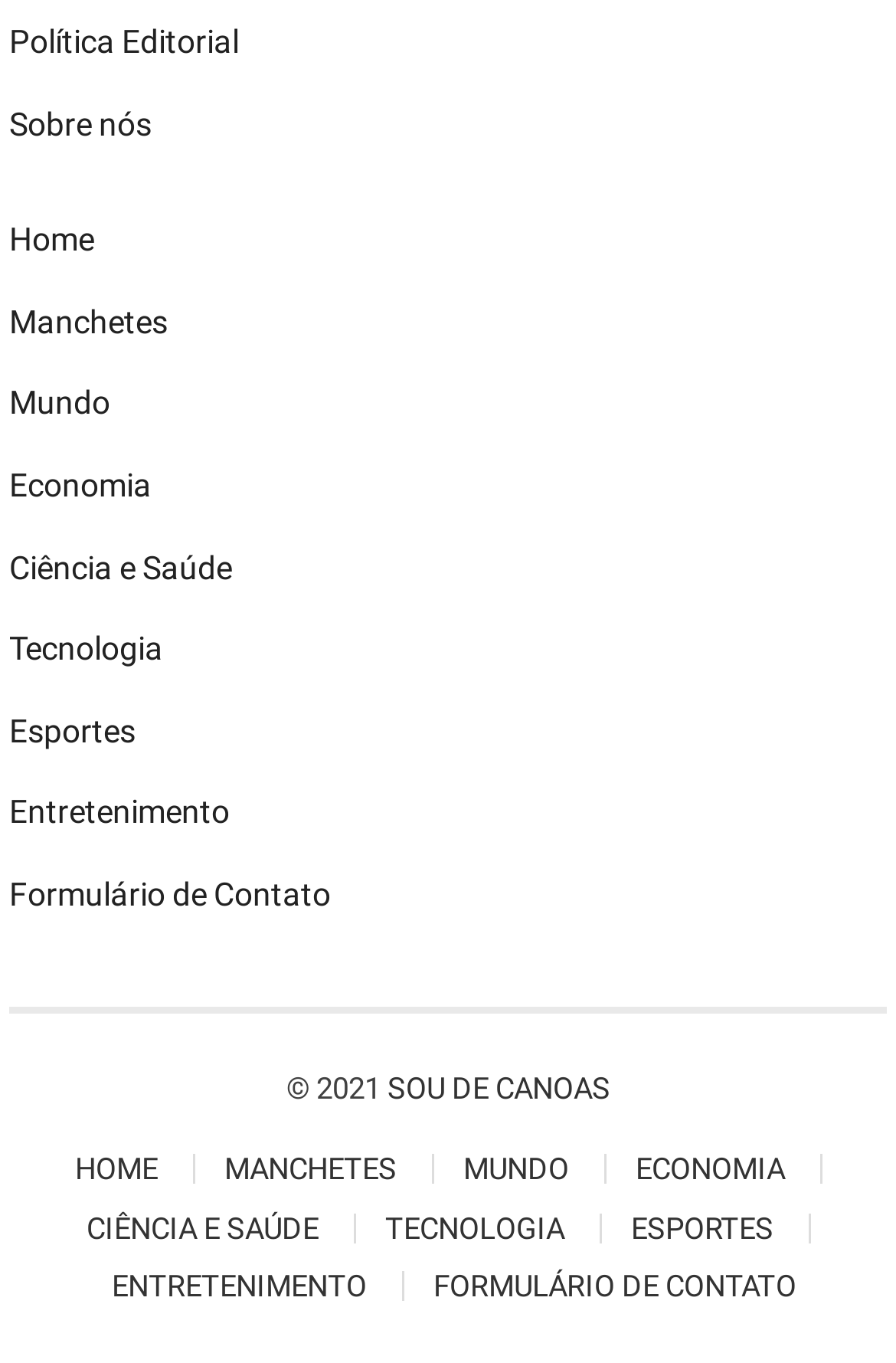Using the element description provided, determine the bounding box coordinates in the format (top-left x, top-left y, bottom-right x, bottom-right y). Ensure that all values are floating point numbers between 0 and 1. Element description: Política Editorial

[0.01, 0.017, 0.266, 0.044]